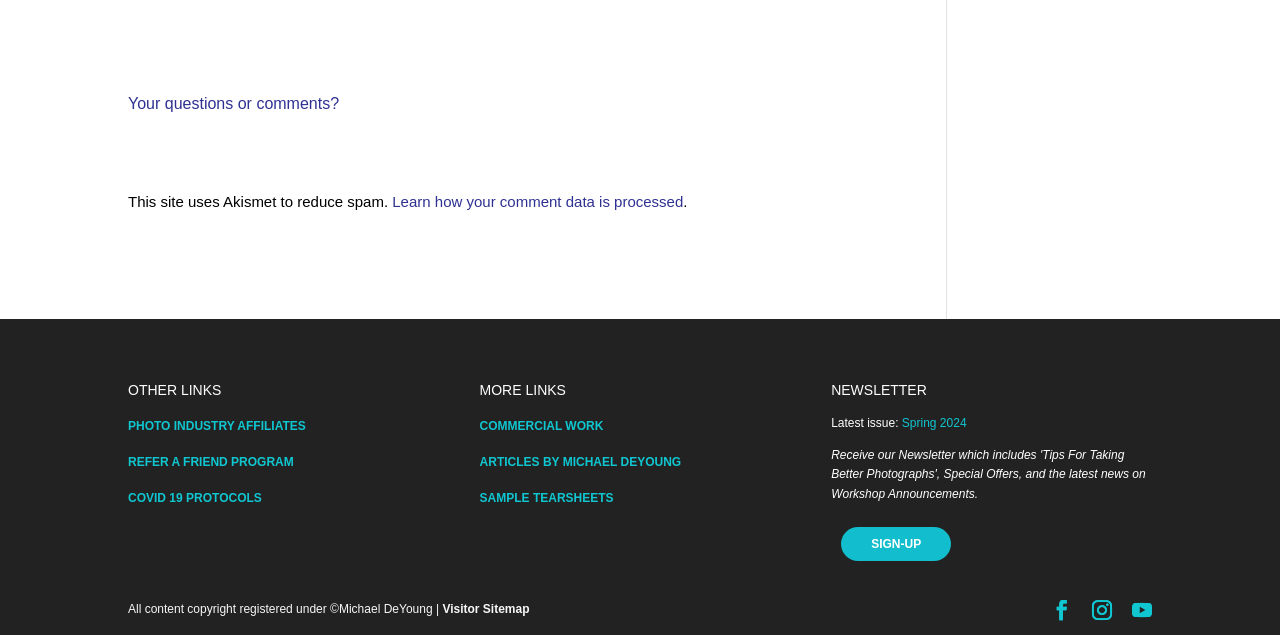How many links are available under 'OTHER LINKS'?
Examine the image closely and answer the question with as much detail as possible.

There are four links available under 'OTHER LINKS', which are 'PHOTO INDUSTRY AFFILIATES', 'REFER A FRIEND PROGRAM', 'COVID 19 PROTOCOLS', and 'MORE LINKS', as indicated by the links under the 'OTHER LINKS' section.